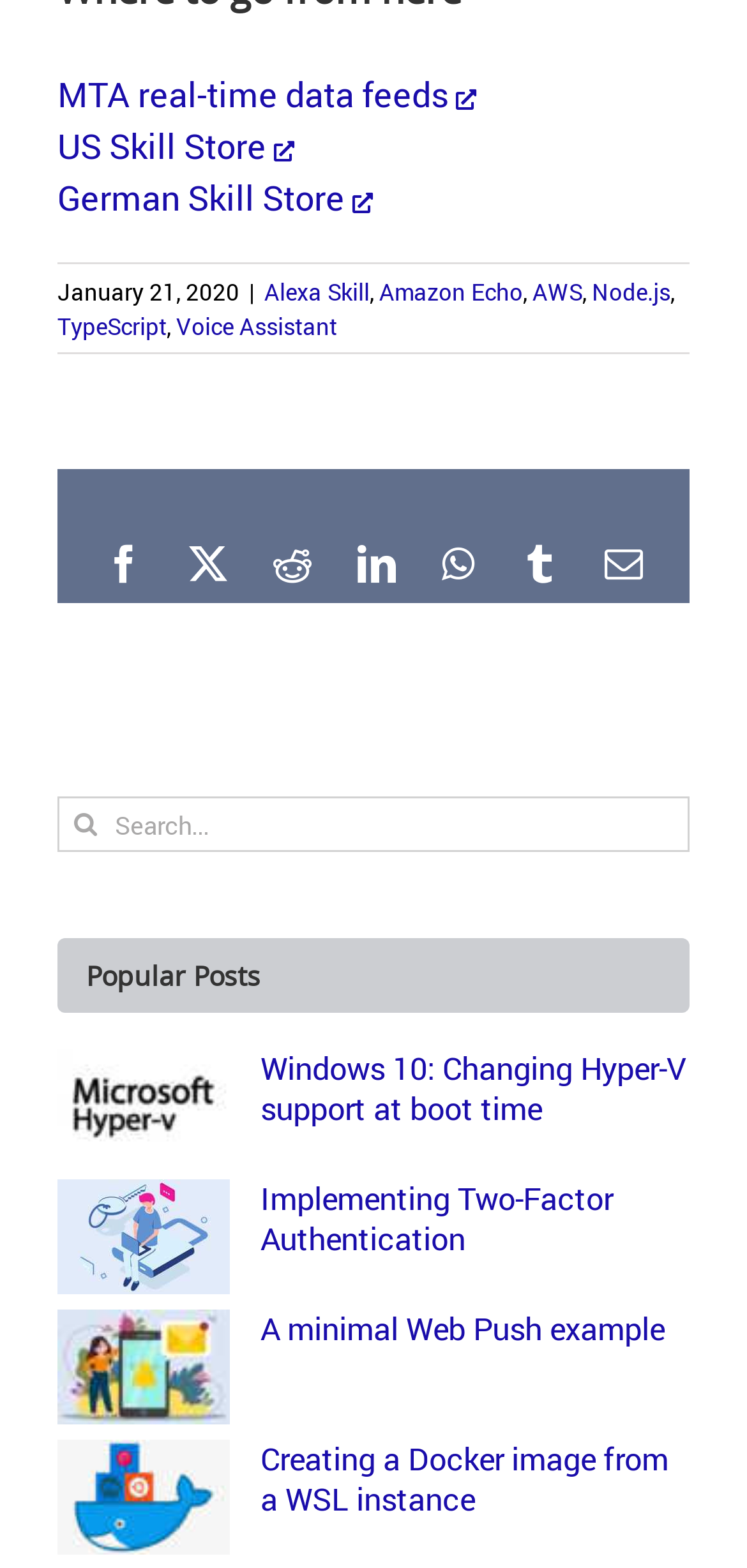What is the purpose of the search box?
Answer briefly with a single word or phrase based on the image.

To search for content